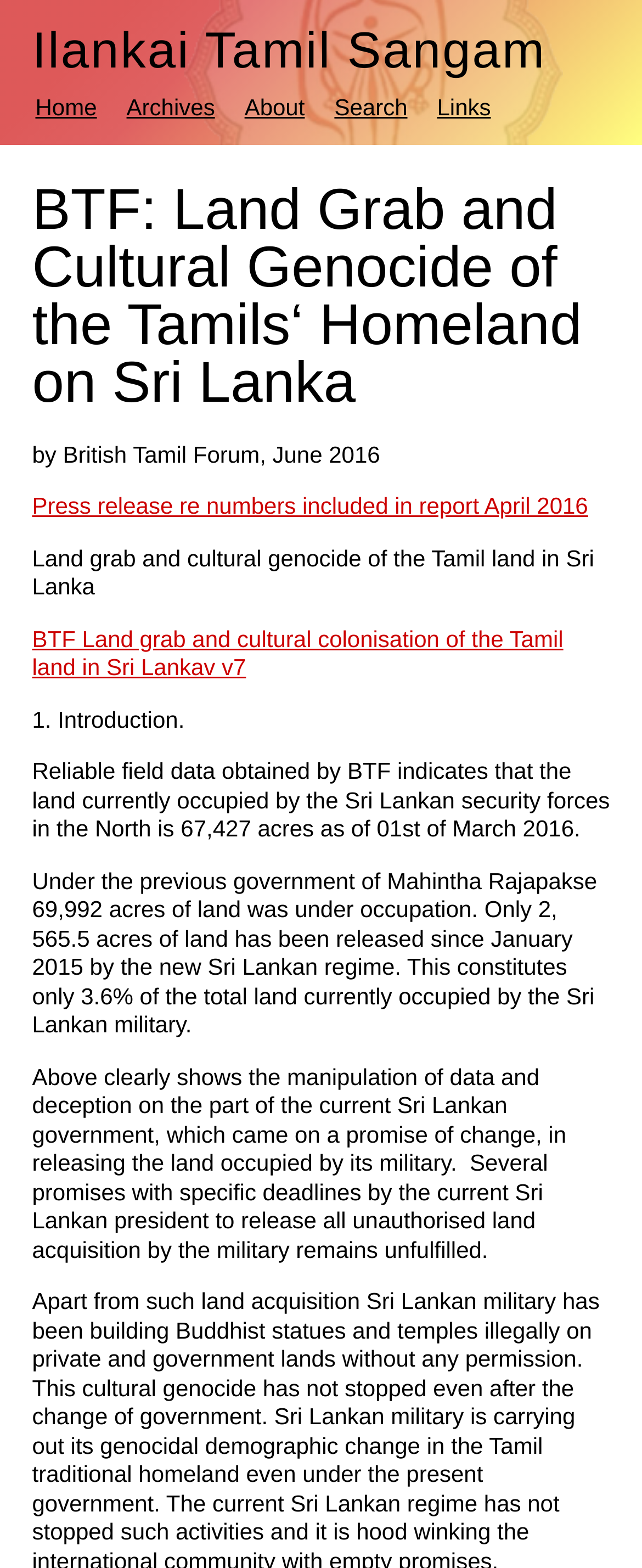Please locate the bounding box coordinates of the element that needs to be clicked to achieve the following instruction: "Click on the 'About' link". The coordinates should be four float numbers between 0 and 1, i.e., [left, top, right, bottom].

[0.376, 0.058, 0.48, 0.079]